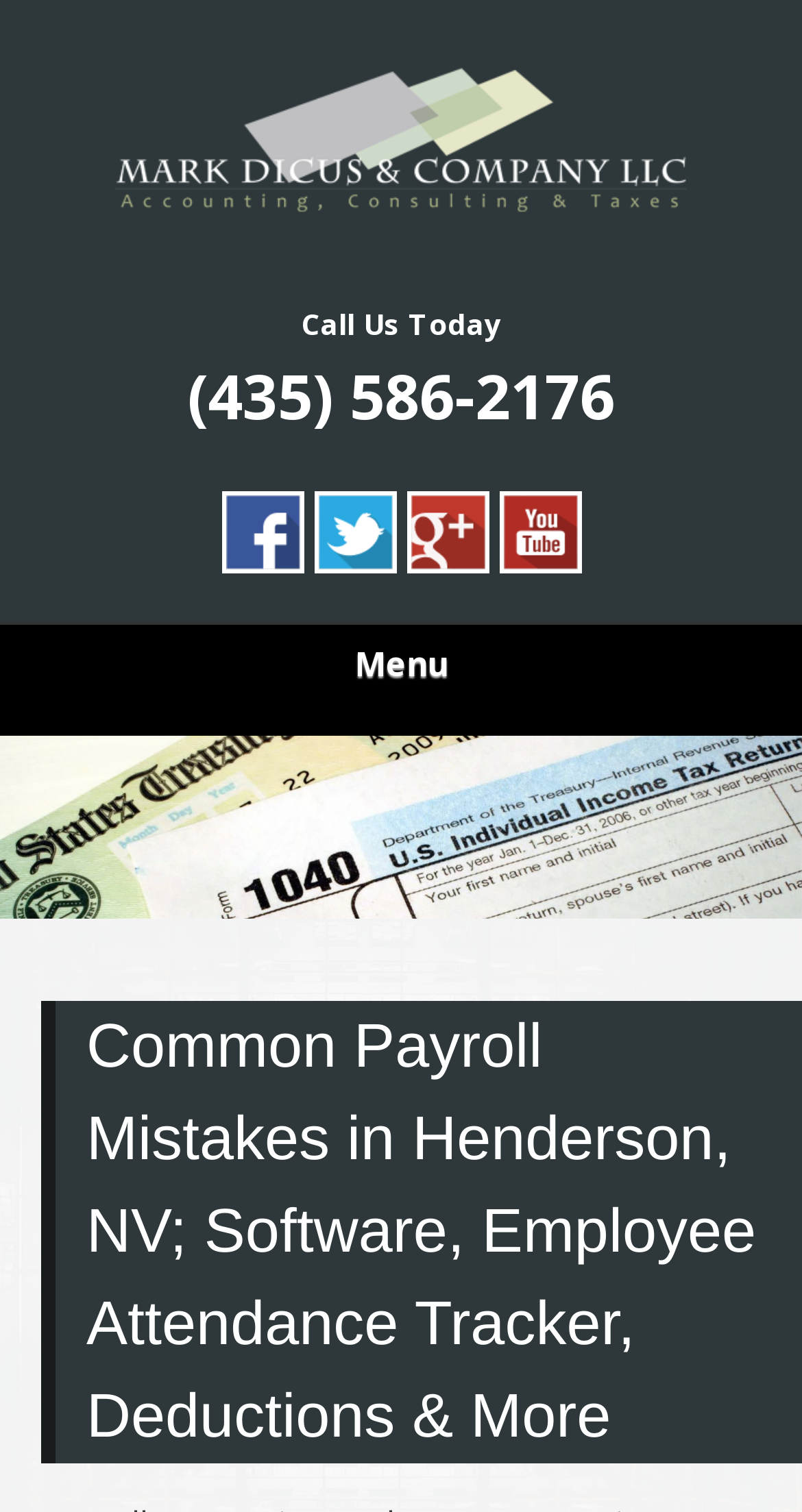Could you determine the bounding box coordinates of the clickable element to complete the instruction: "Go to next page"? Provide the coordinates as four float numbers between 0 and 1, i.e., [left, top, right, bottom].

[0.897, 0.519, 0.974, 0.56]